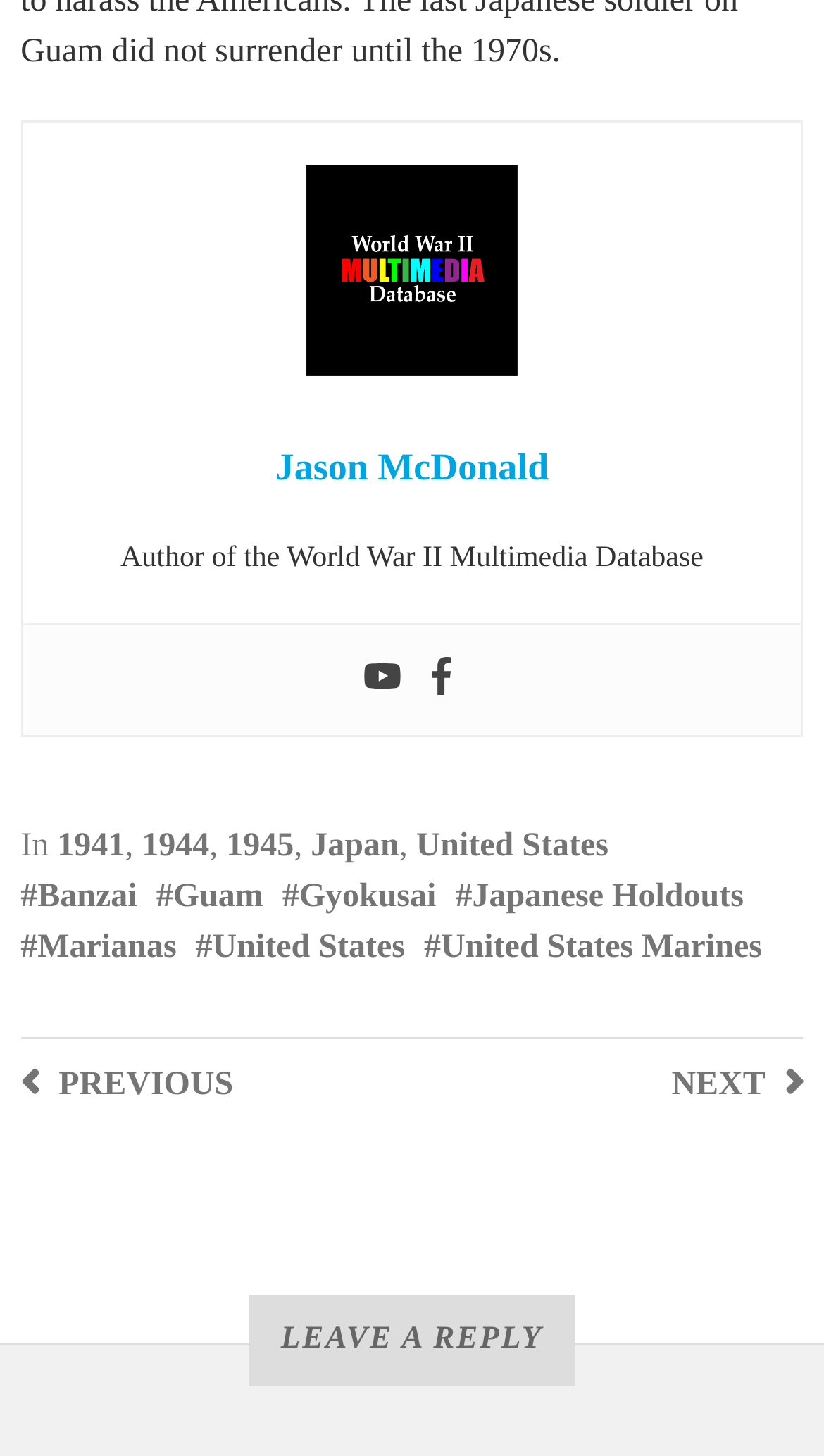Please determine the bounding box coordinates of the clickable area required to carry out the following instruction: "Watch videos on Youtube". The coordinates must be four float numbers between 0 and 1, represented as [left, top, right, bottom].

[0.441, 0.451, 0.487, 0.483]